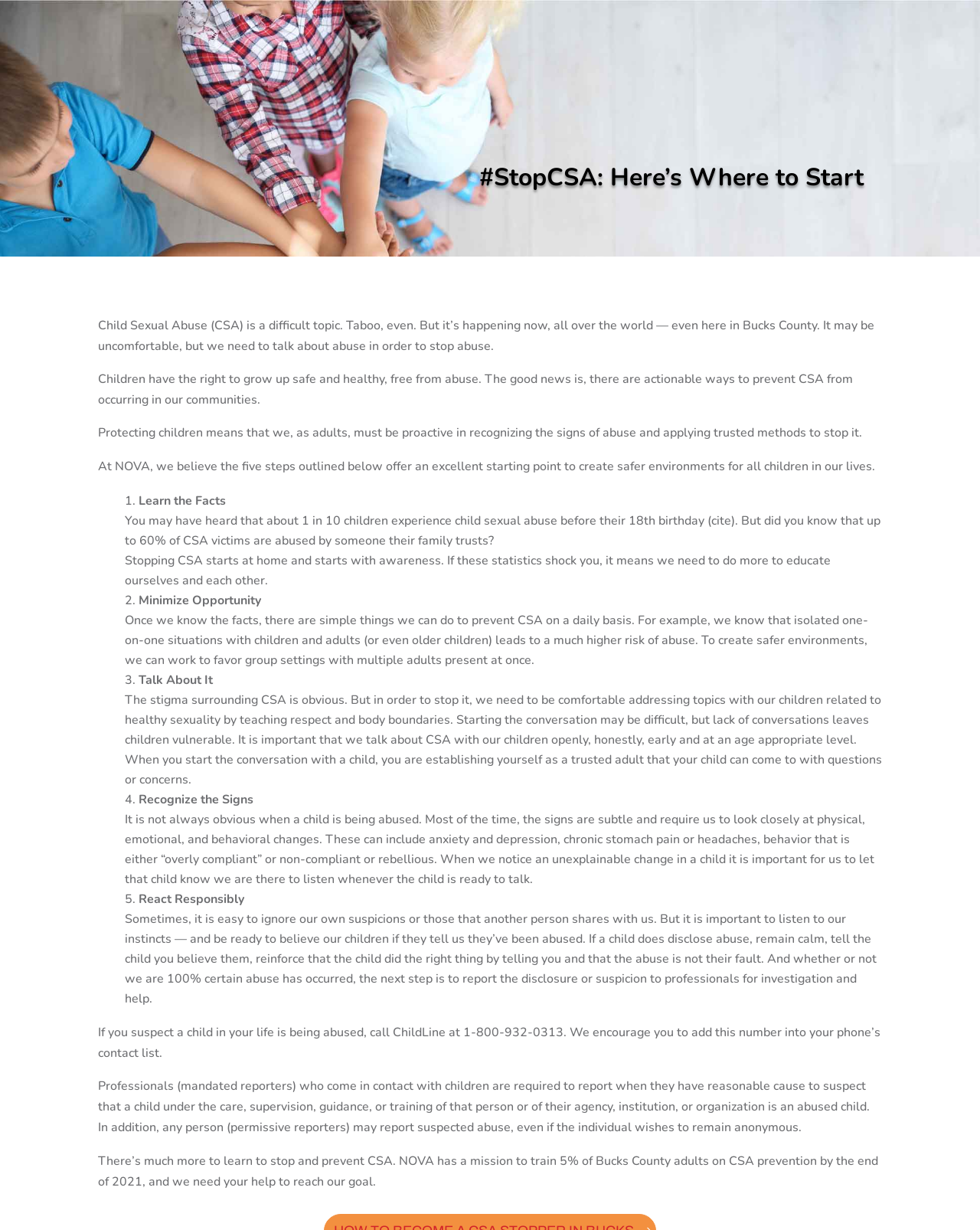Your task is to find and give the main heading text of the webpage.

#StopCSA: Here’s Where to Start